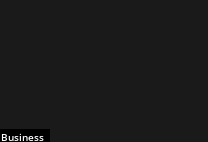Answer this question using a single word or a brief phrase:
What is the purpose of the 'Business' interface element?

Clickable link to business content